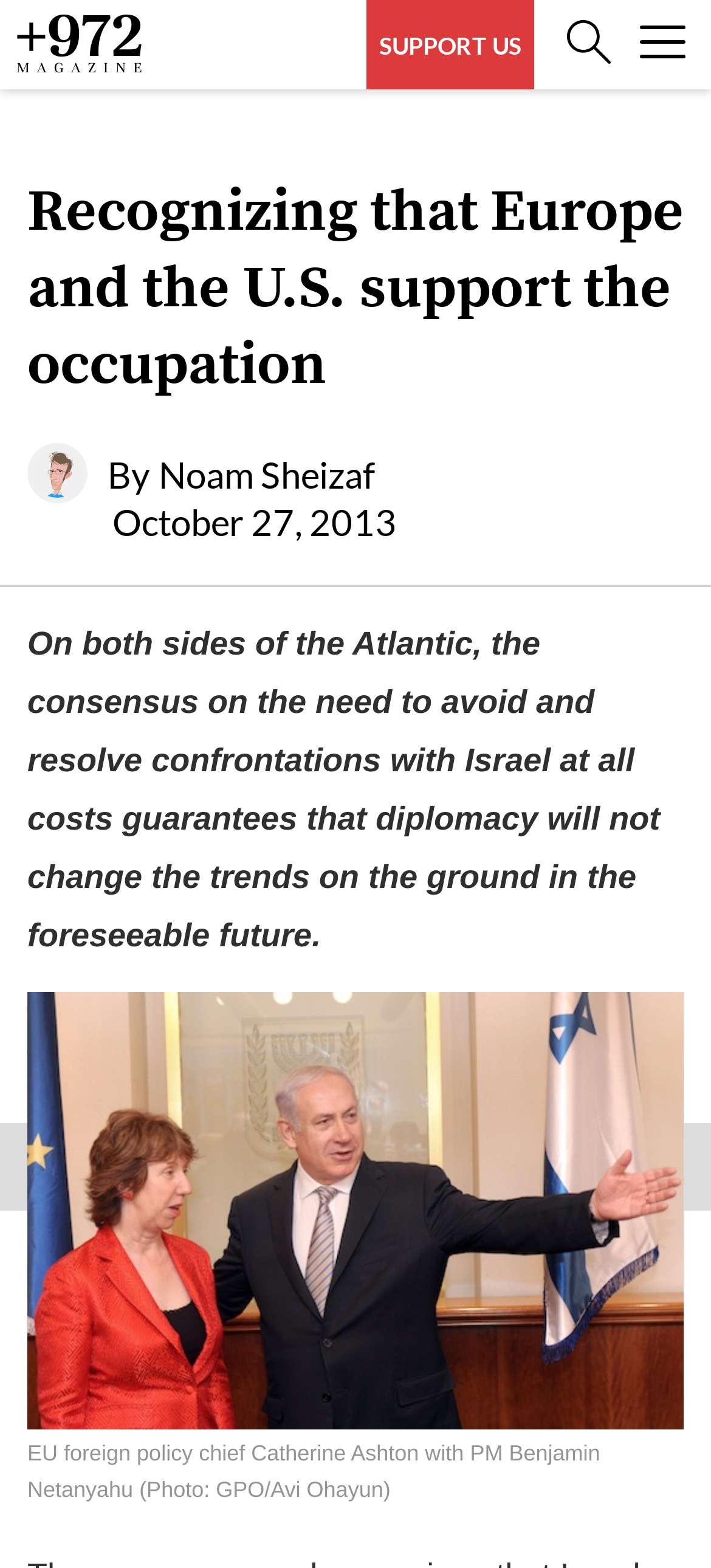Detail the webpage's structure and highlights in your description.

The webpage appears to be an article from +972 Magazine, with the title "Recognizing that Europe and the U.S. support the occupation" at the top. Below the title, there is a horizontal menu with links to various topics, including "October 7 war", "Gaza", "Settler violence", and more. 

To the top left, there is a logo of +972 Magazine, accompanied by a link to the magazine's homepage. On the top right, there are buttons for "SUPPORT US" and an "open menu button". 

The main content of the article is divided into sections. The first section has a heading with the same title as the webpage, followed by an image of the author, Noam Sheizaf, and a brief description of the author. The article's text begins below, discussing the consensus on avoiding confrontations with Israel. 

There is an image of EU foreign policy chief Catherine Ashton with PM Benjamin Netanyahu, accompanied by a caption. At the bottom of the page, there are links to social media platforms, a newsletter, and other related websites. The webpage also displays credits, including "Developed by RGB Media" and "Powered by Salamandra".